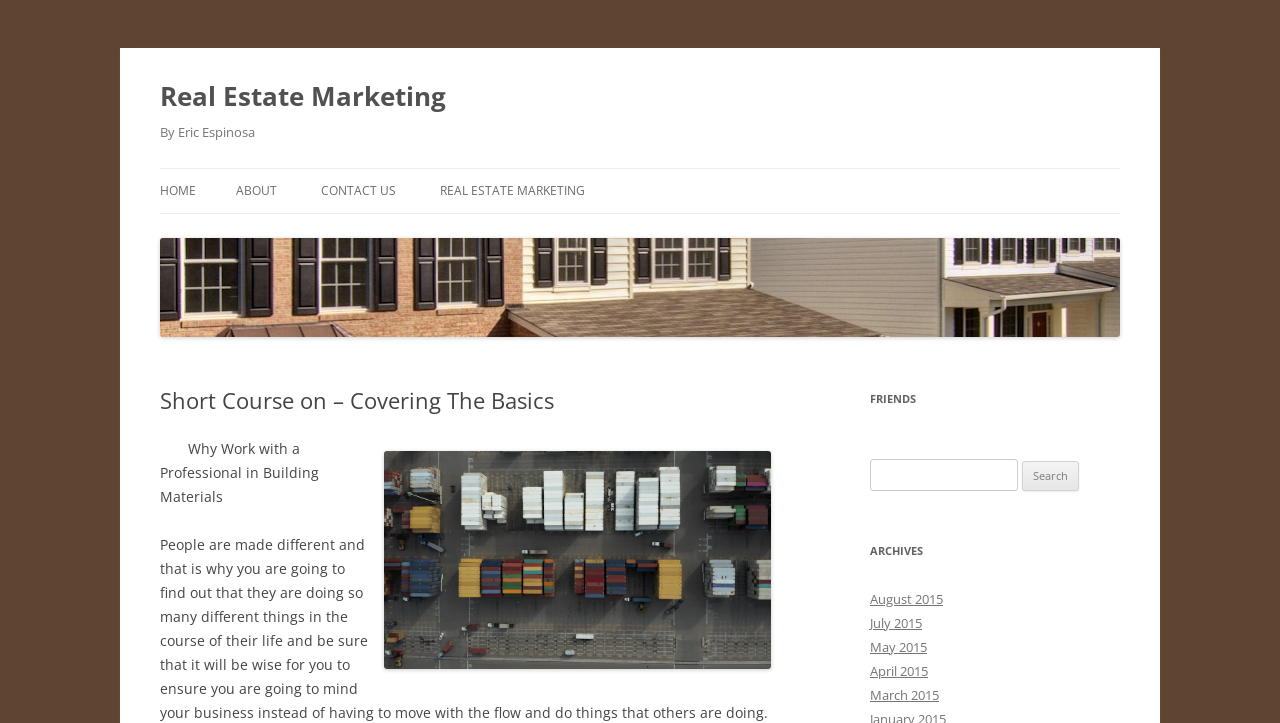What is the name of the author?
Answer with a single word or short phrase according to what you see in the image.

Eric Espinosa